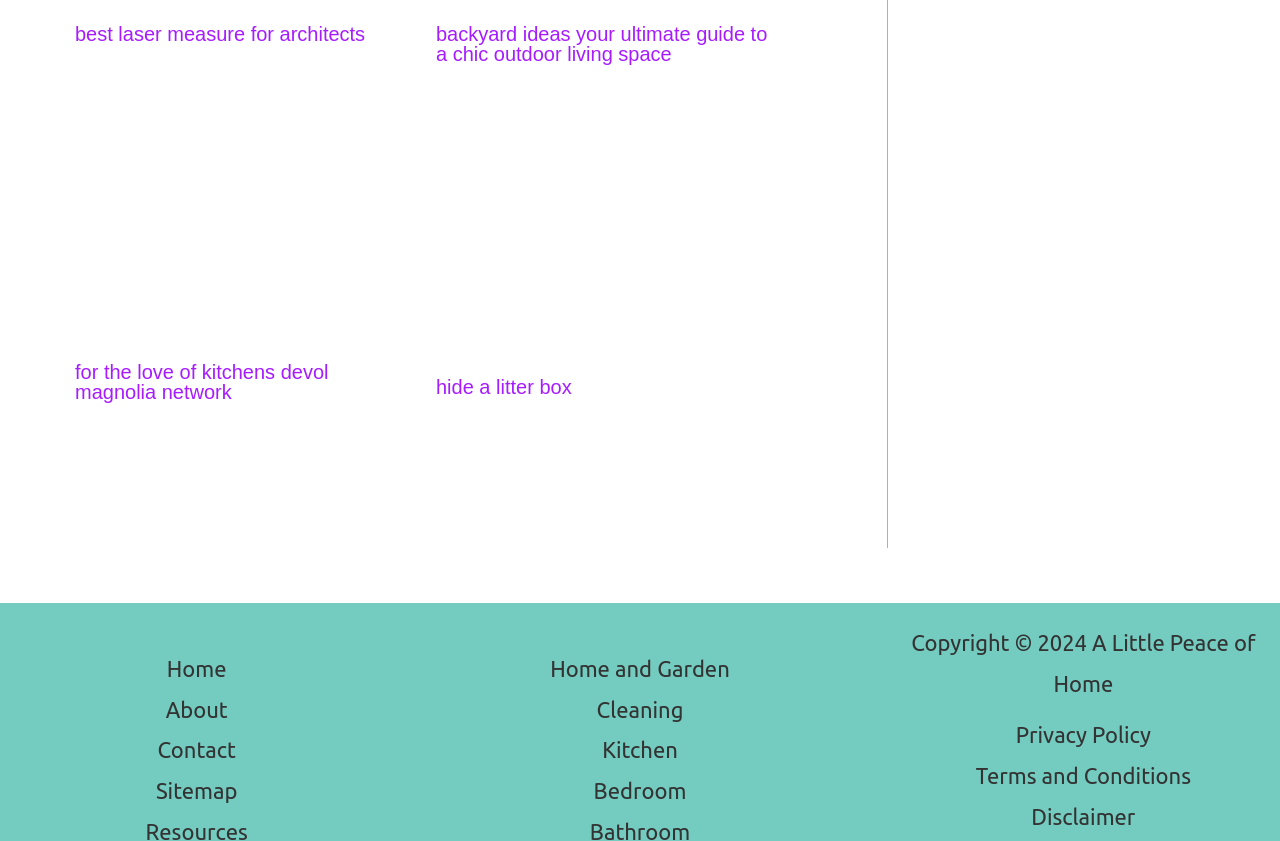Please analyze the image and give a detailed answer to the question:
What is the purpose of the link 'Sitemap'?

The link 'Sitemap' is typically used to provide a hierarchical view of a website's structure and content, allowing users to navigate and find specific pages or sections more easily.